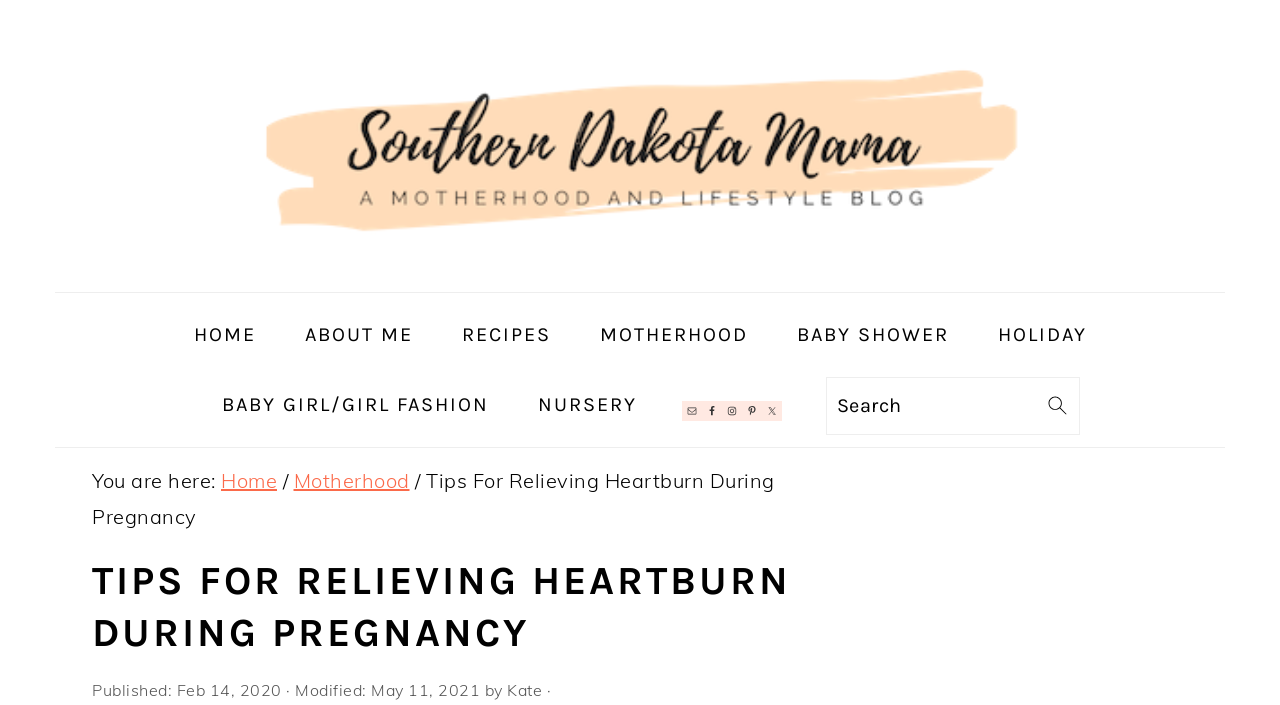Explain the webpage's design and content in an elaborate manner.

The webpage is about "Tips For Relieving Heartburn During Pregnancy" and is part of the "Southern Dakota Mama" website. At the top left corner, there is a link to skip to primary navigation, main content, and primary sidebar. Below this, there is a logo of "Southern Dakota Mama" with an image and a link to the website's homepage.

The main navigation menu is located at the top of the page, with links to "HOME", "ABOUT ME", "RECIPES", "MOTHERHOOD", "BABY SHOWER", "HOLIDAY", and other categories. Below the navigation menu, there are social media links to "Email", "Facebook", "Instagram", "Pinterest", and "Twitter", each with an accompanying image.

On the right side of the page, there is a search bar with a search button and a label "Search". Below this, there is a breadcrumb trail showing the current page's location, with links to "Home" and "Motherhood".

The main content of the page is headed by a title "TIPS FOR RELIEVING HEARTBURN DURING PREGNANCY" in a large font size. Below the title, there is a publication date and time, as well as information about the author, "Kate". The content of the page is not explicitly described, but it is likely to be a series of tips and advice for relieving heartburn during pregnancy.

On the right side of the page, there is a sidebar with a heading "PRIMARY SIDEBAR", but its content is not described.